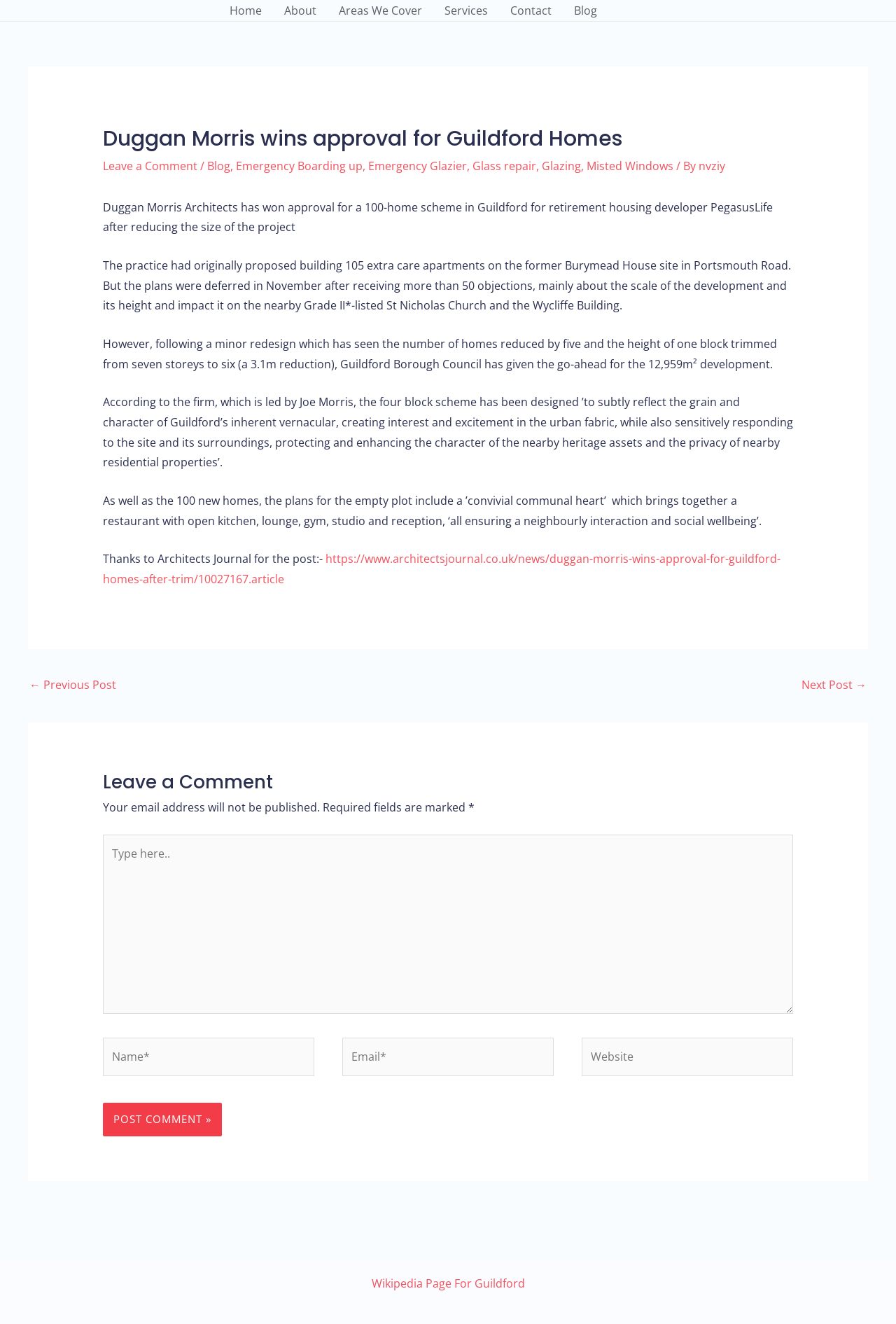Ascertain the bounding box coordinates for the UI element detailed here: "About". The coordinates should be provided as [left, top, right, bottom] with each value being a float between 0 and 1.

[0.305, 0.0, 0.366, 0.016]